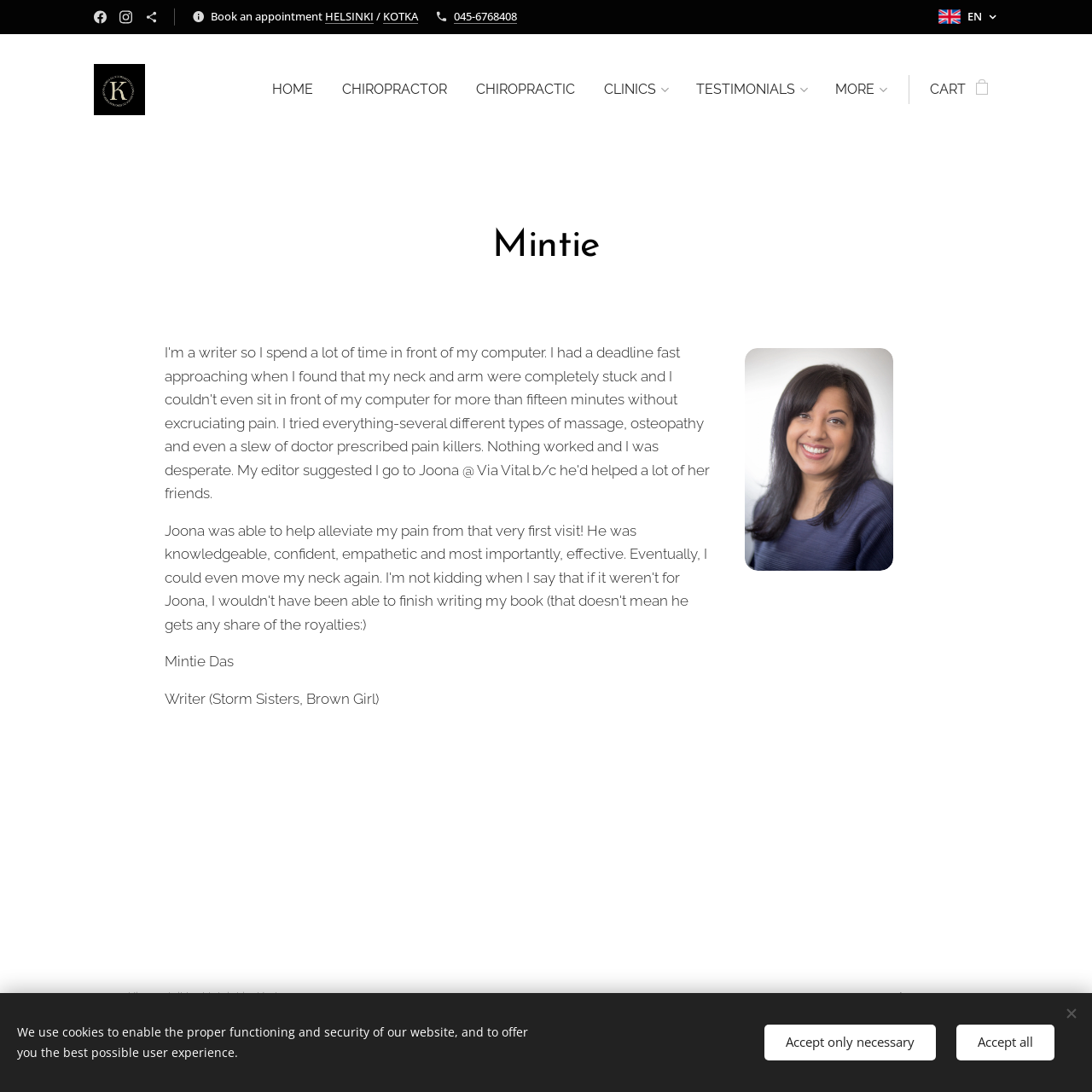Use a single word or phrase to answer the question: 
What is the profession of Mintie?

Writer